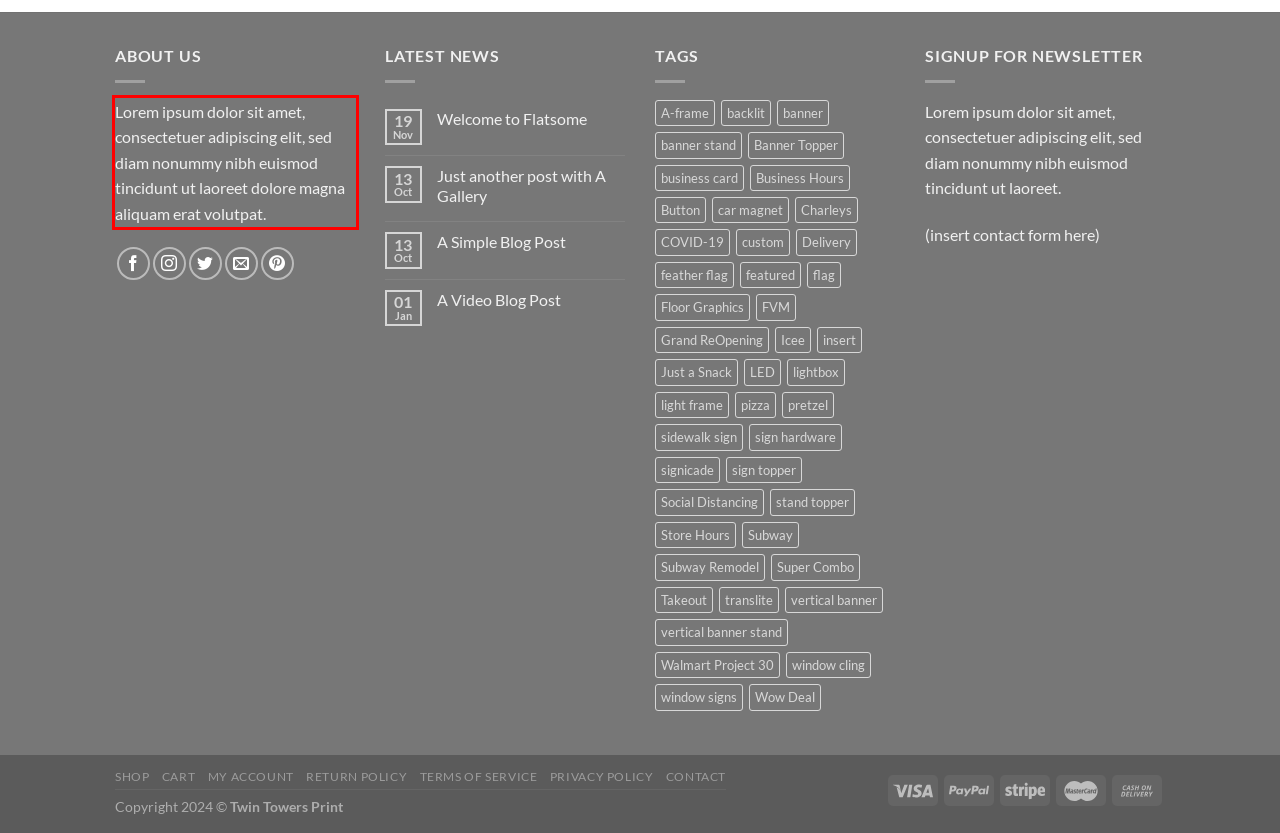Please identify and extract the text content from the UI element encased in a red bounding box on the provided webpage screenshot.

Lorem ipsum dolor sit amet, consectetuer adipiscing elit, sed diam nonummy nibh euismod tincidunt ut laoreet dolore magna aliquam erat volutpat.